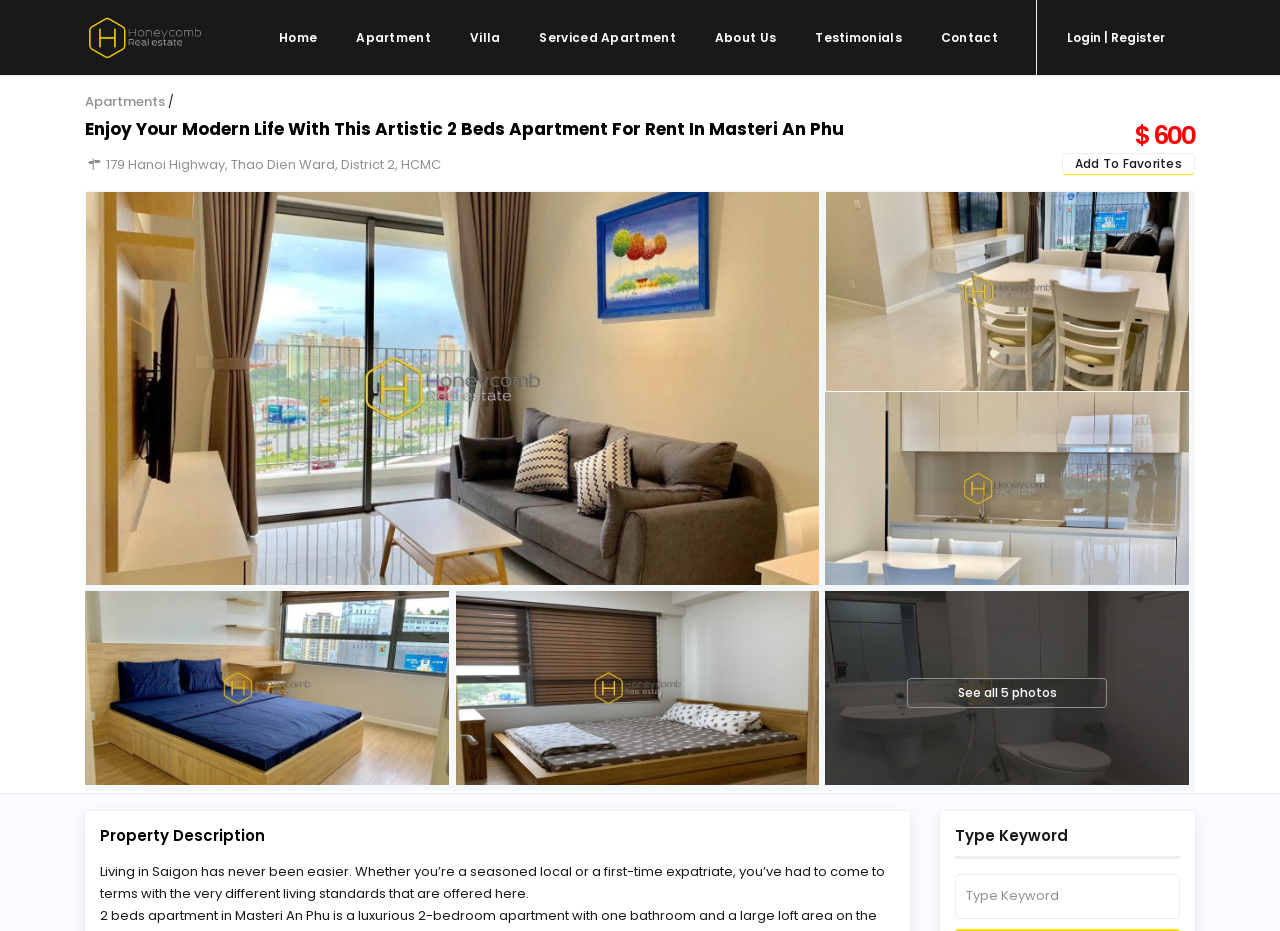Locate the bounding box coordinates of the area to click to fulfill this instruction: "Search for apartments". The bounding box should be presented as four float numbers between 0 and 1, in the order [left, top, right, bottom].

[0.066, 0.099, 0.129, 0.119]